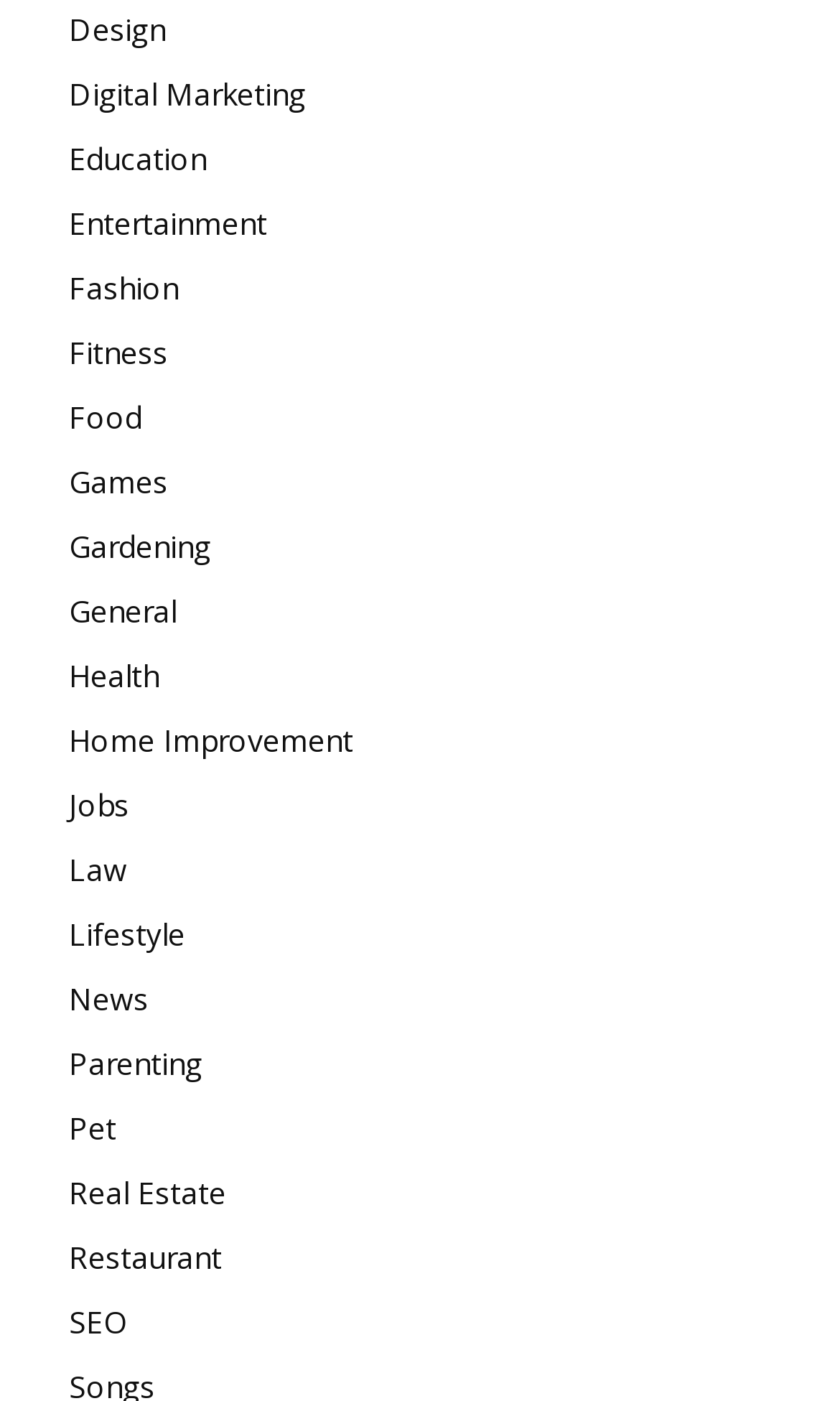Determine the bounding box coordinates of the clickable element to achieve the following action: 'Click on Design'. Provide the coordinates as four float values between 0 and 1, formatted as [left, top, right, bottom].

[0.082, 0.006, 0.197, 0.036]